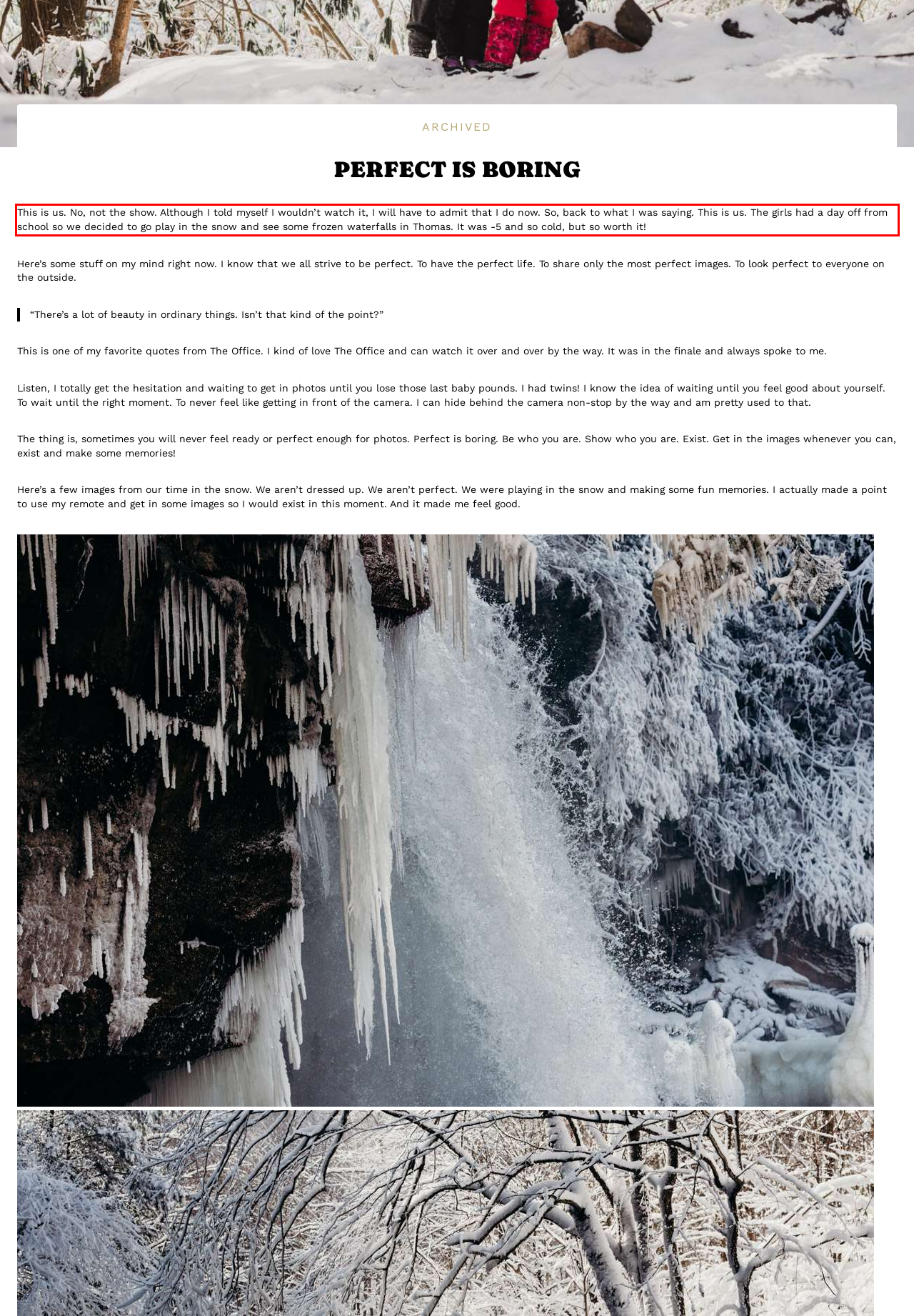You are given a webpage screenshot with a red bounding box around a UI element. Extract and generate the text inside this red bounding box.

This is us. No, not the show. Although I told myself I wouldn’t watch it, I will have to admit that I do now. So, back to what I was saying. This is us. The girls had a day off from school so we decided to go play in the snow and see some frozen waterfalls in Thomas. It was -5 and so cold, but so worth it!